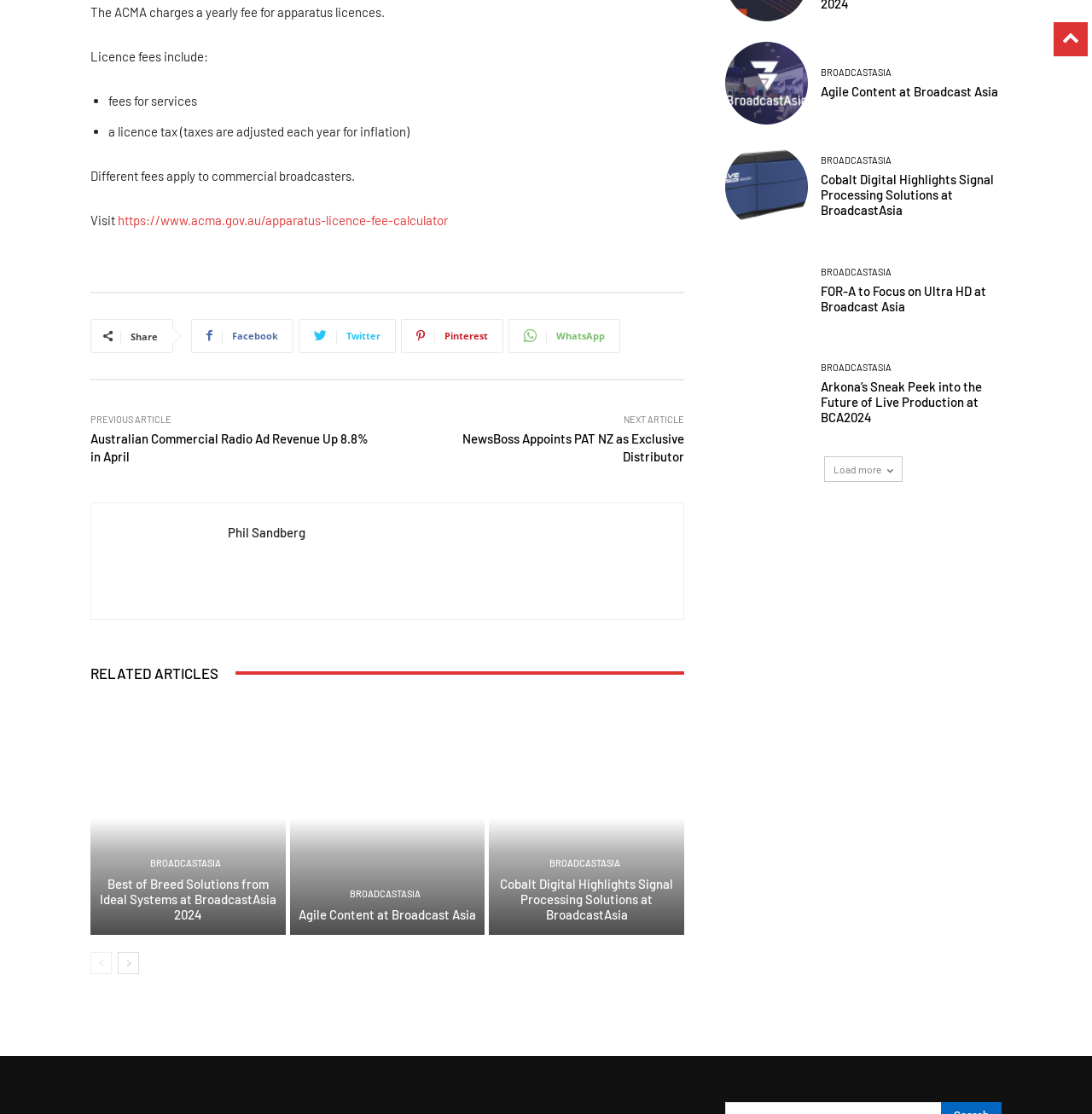What is the fee for apparatus licences?
Based on the image, answer the question with as much detail as possible.

The webpage mentions that the ACMA charges a yearly fee for apparatus licences, indicating that the fee is paid annually.